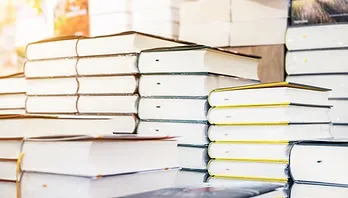What subjects are the textbooks primarily for?
Carefully analyze the image and provide a thorough answer to the question.

The caption indicates that the textbooks are for subjects like math and science, which is evident from the accompanying text on the webpage, suggesting that the textbook loan program focuses on providing educational resources for these subjects.